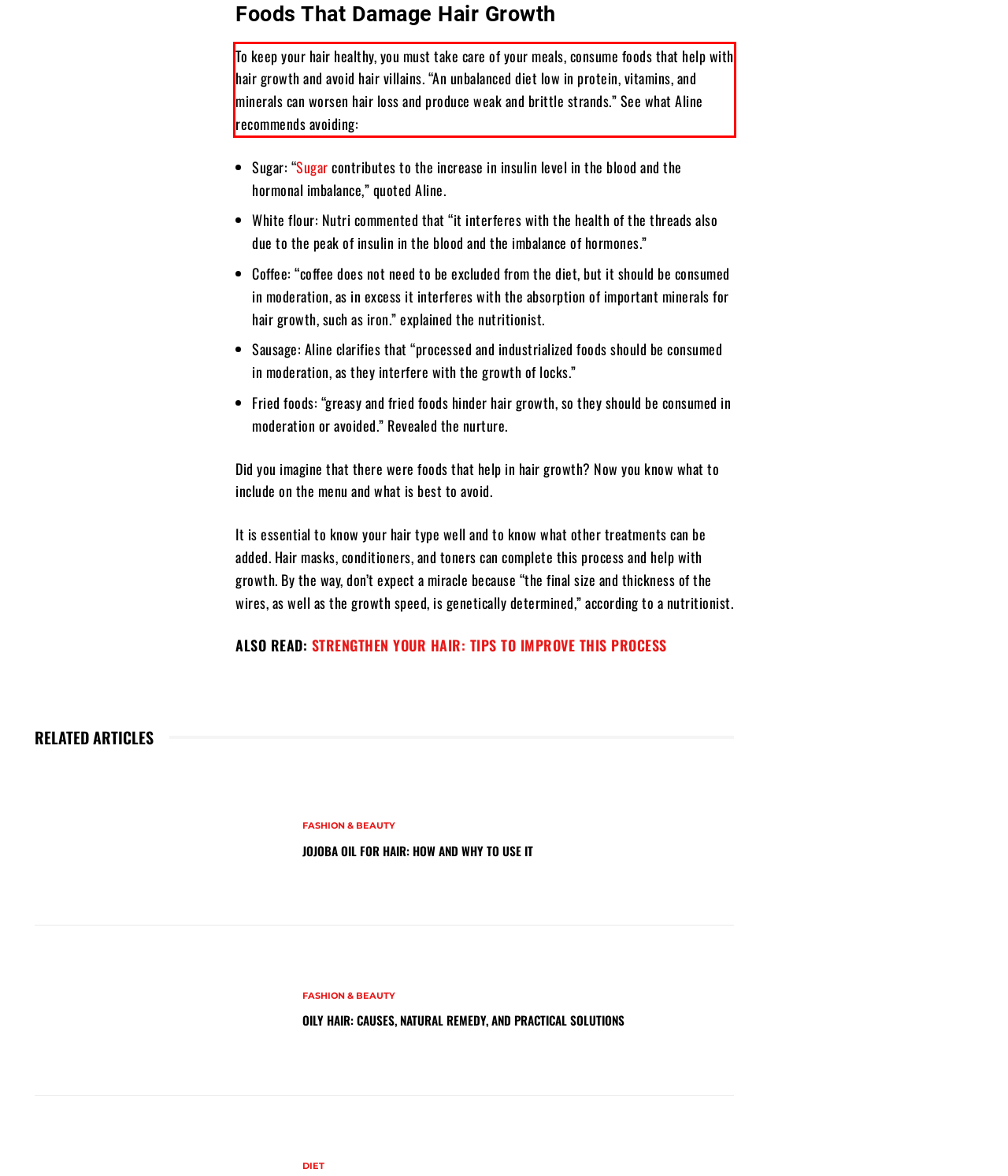Locate the red bounding box in the provided webpage screenshot and use OCR to determine the text content inside it.

To keep your hair healthy, you must take care of your meals, consume foods that help with hair growth and avoid hair villains. “An unbalanced diet low in protein, vitamins, and minerals can worsen hair loss and produce weak and brittle strands.” See what Aline recommends avoiding: